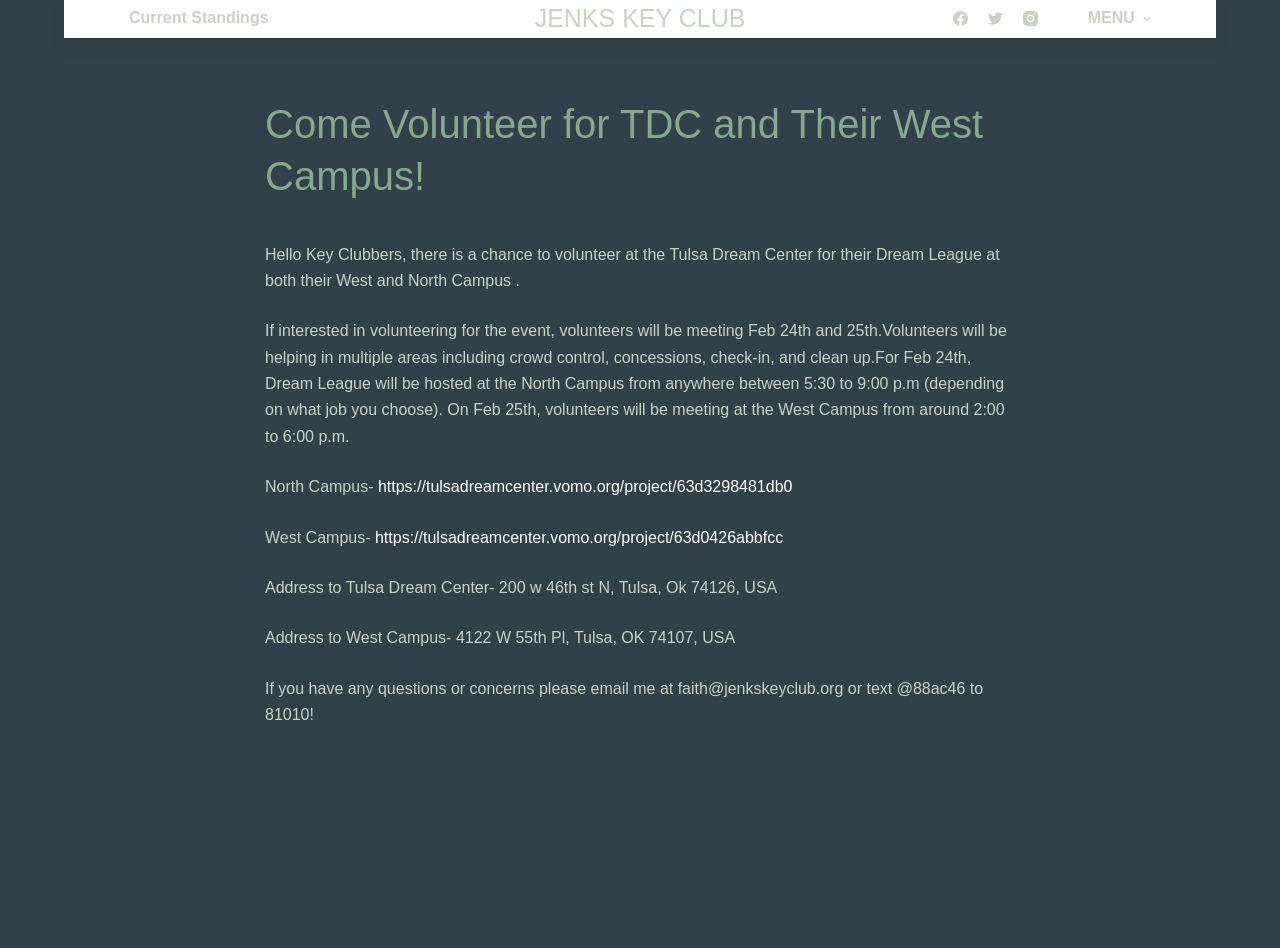Who should be contacted for questions?
Using the image as a reference, answer with just one word or a short phrase.

Faith